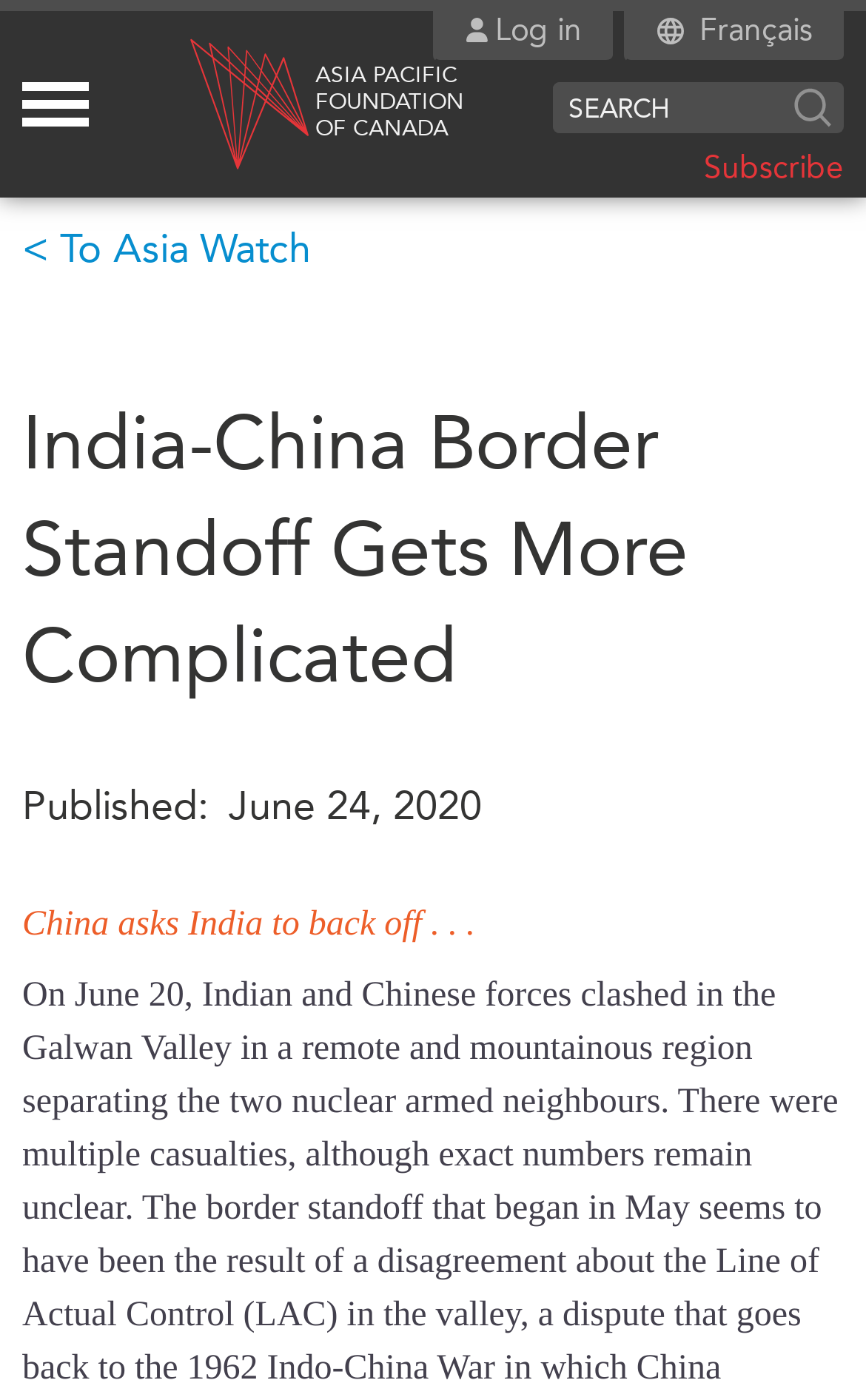Locate the bounding box coordinates of the region to be clicked to comply with the following instruction: "Log in to the website". The coordinates must be four float numbers between 0 and 1, in the form [left, top, right, bottom].

[0.538, 0.0, 0.672, 0.043]